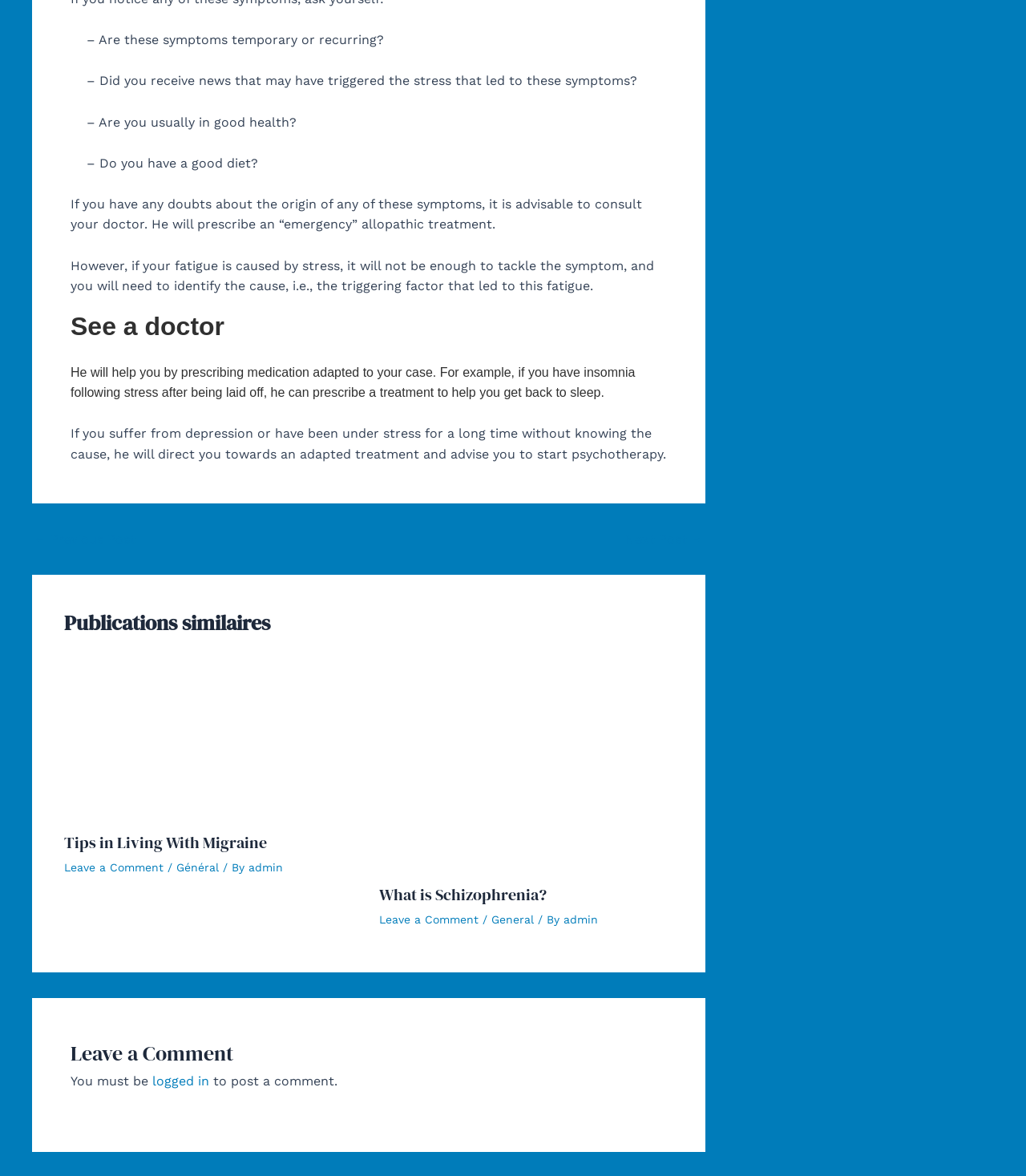Refer to the element description General and identify the corresponding bounding box in the screenshot. Format the coordinates as (top-left x, top-left y, bottom-right x, bottom-right y) with values in the range of 0 to 1.

[0.479, 0.777, 0.52, 0.787]